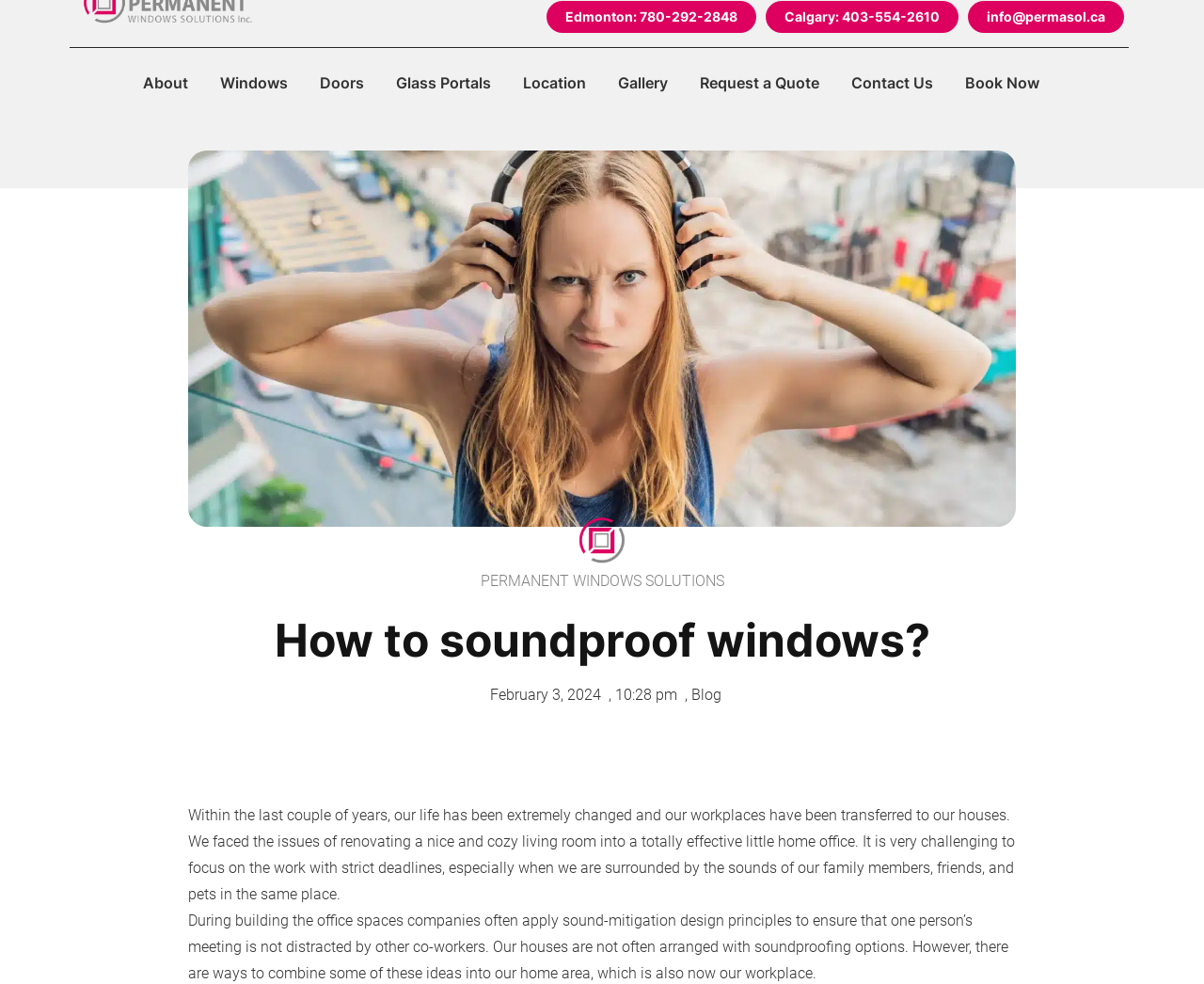What is the company's email address?
Could you answer the question in a detailed manner, providing as much information as possible?

I found the company's email address by looking at the top section of the webpage, where the contact information is usually displayed. There, I saw a link with the text 'info@permasol.ca', which is a typical format for an email address.